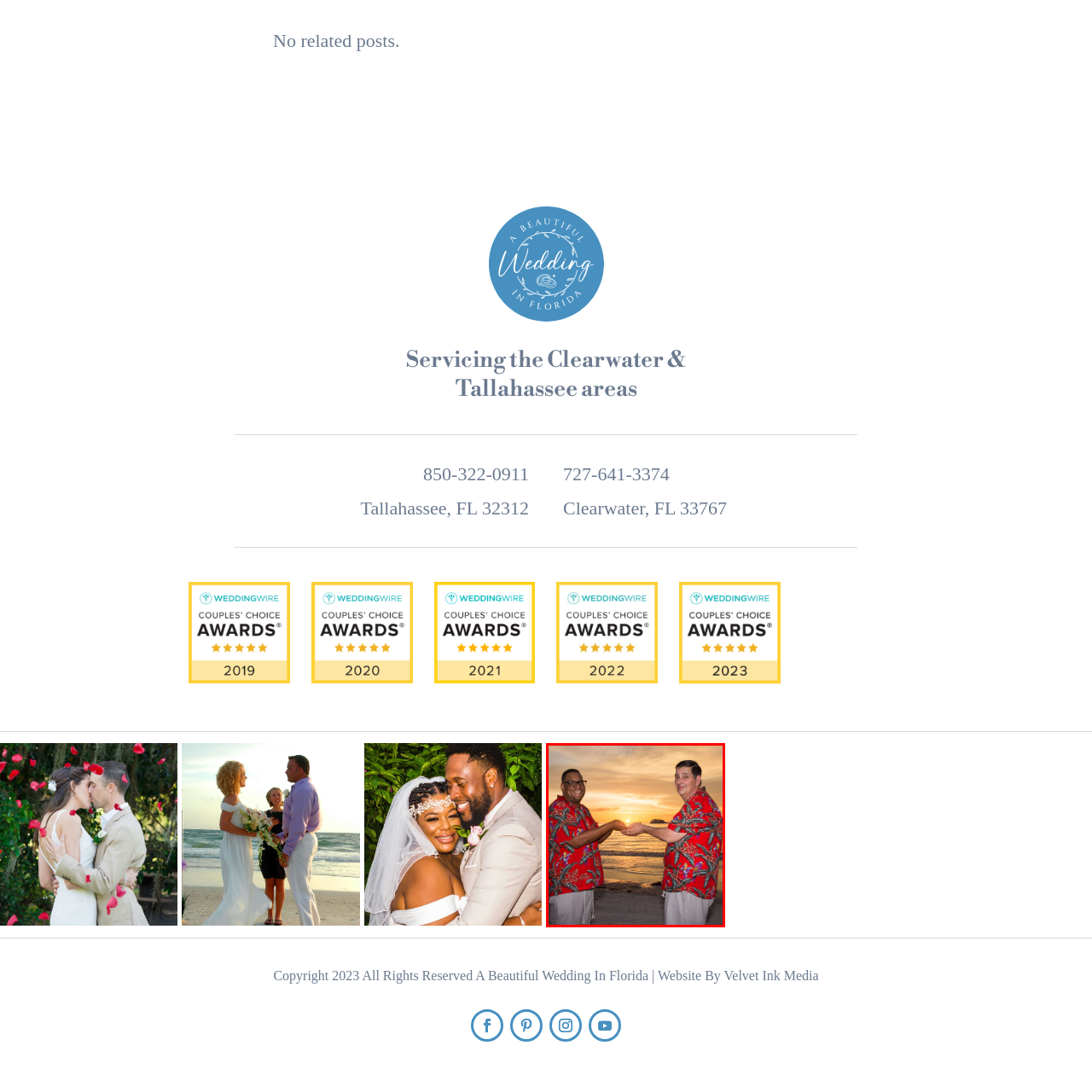Concentrate on the image bordered by the red line and give a one-word or short phrase answer to the following question:
What are the men holding in their hands?

nothing